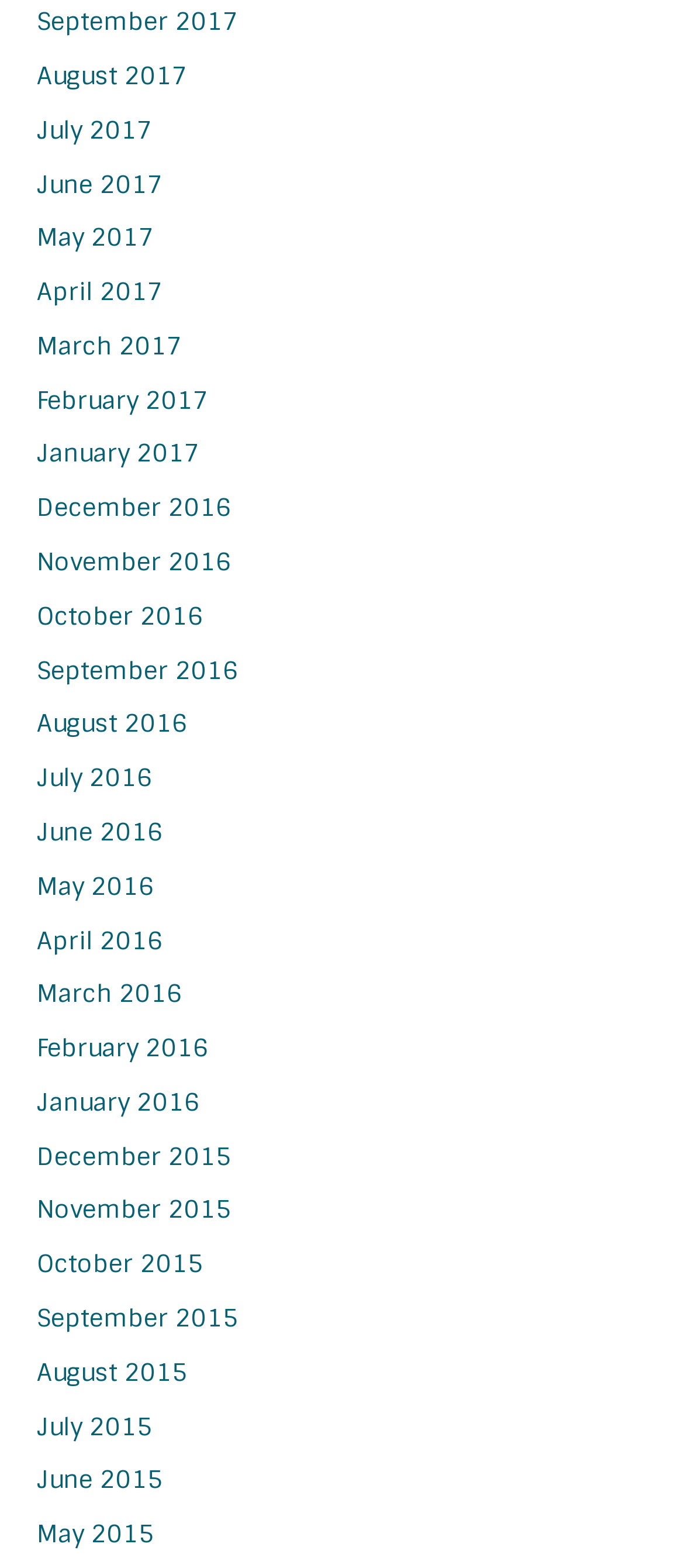Are the links grouped by year?
Provide an in-depth and detailed explanation in response to the question.

I analyzed the links on the webpage and found that the months are grouped by year, with each year's months listed together in a block.